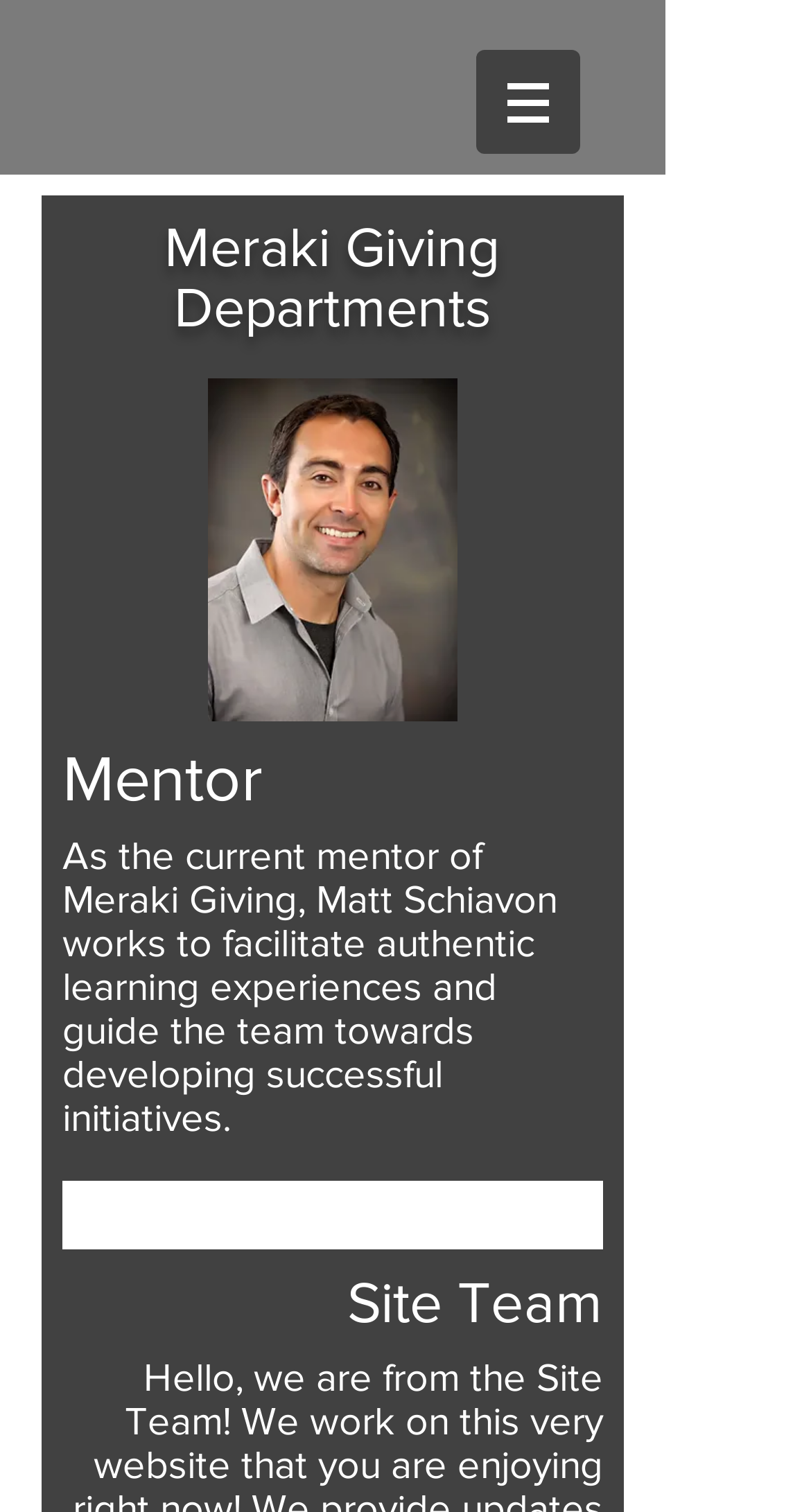Generate a thorough caption detailing the webpage content.

The webpage is about the "Meet the Team" section of Meraki Giving. At the top, there is a navigation menu labeled "Site" with a button that has a popup menu. The button is accompanied by a small image. 

Below the navigation menu, there is a heading that reads "Site Team". 

To the right of the "Site Team" heading, there is a large image of Matt Schiavon, the mentor of Meraki Giving. Above the image, there is a heading that reads "Mentor". 

To the left of the image, there is a block of text that describes Matt Schiavon's role as a mentor, facilitating authentic learning experiences and guiding the team towards developing successful initiatives.

Above the image and the text, there is another heading that reads "Meraki Giving Departments".